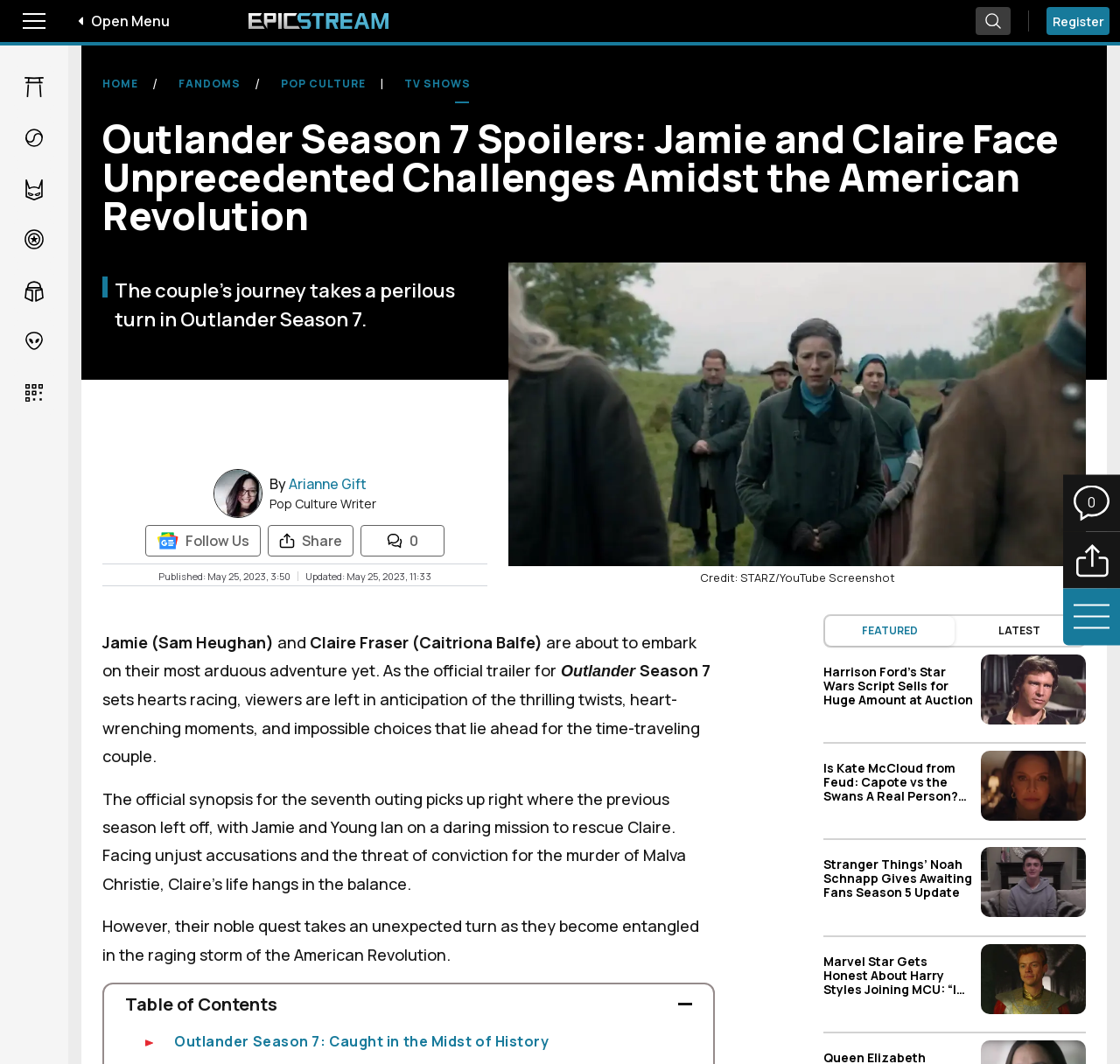Using the description "alt="Epicstream Home"", locate and provide the bounding box of the UI element.

[0.222, 0.012, 0.347, 0.027]